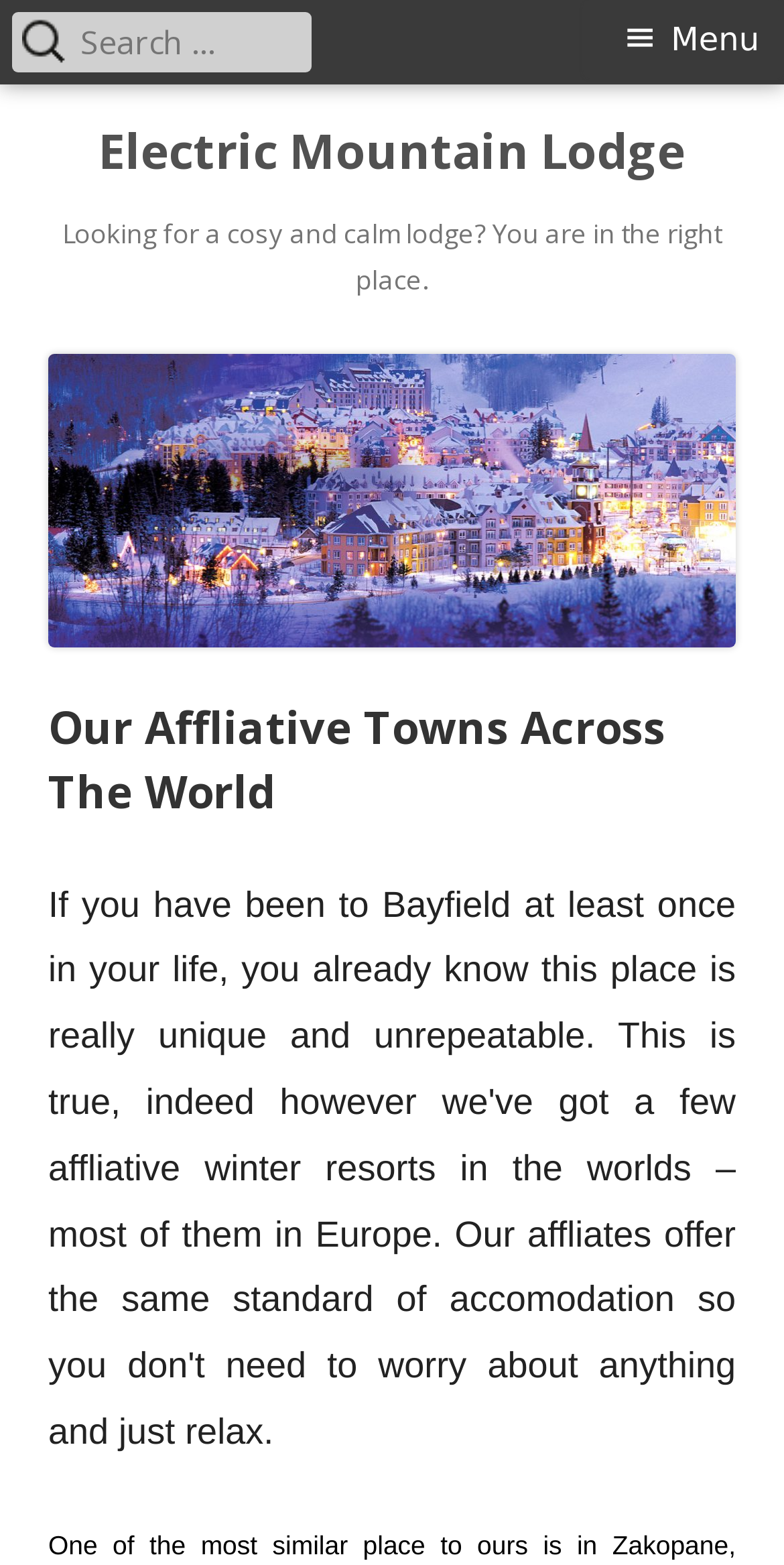Provide the bounding box coordinates in the format (top-left x, top-left y, bottom-right x, bottom-right y). All values are floating point numbers between 0 and 1. Determine the bounding box coordinate of the UI element described as: Electric Mountain Lodge

[0.126, 0.077, 0.874, 0.117]